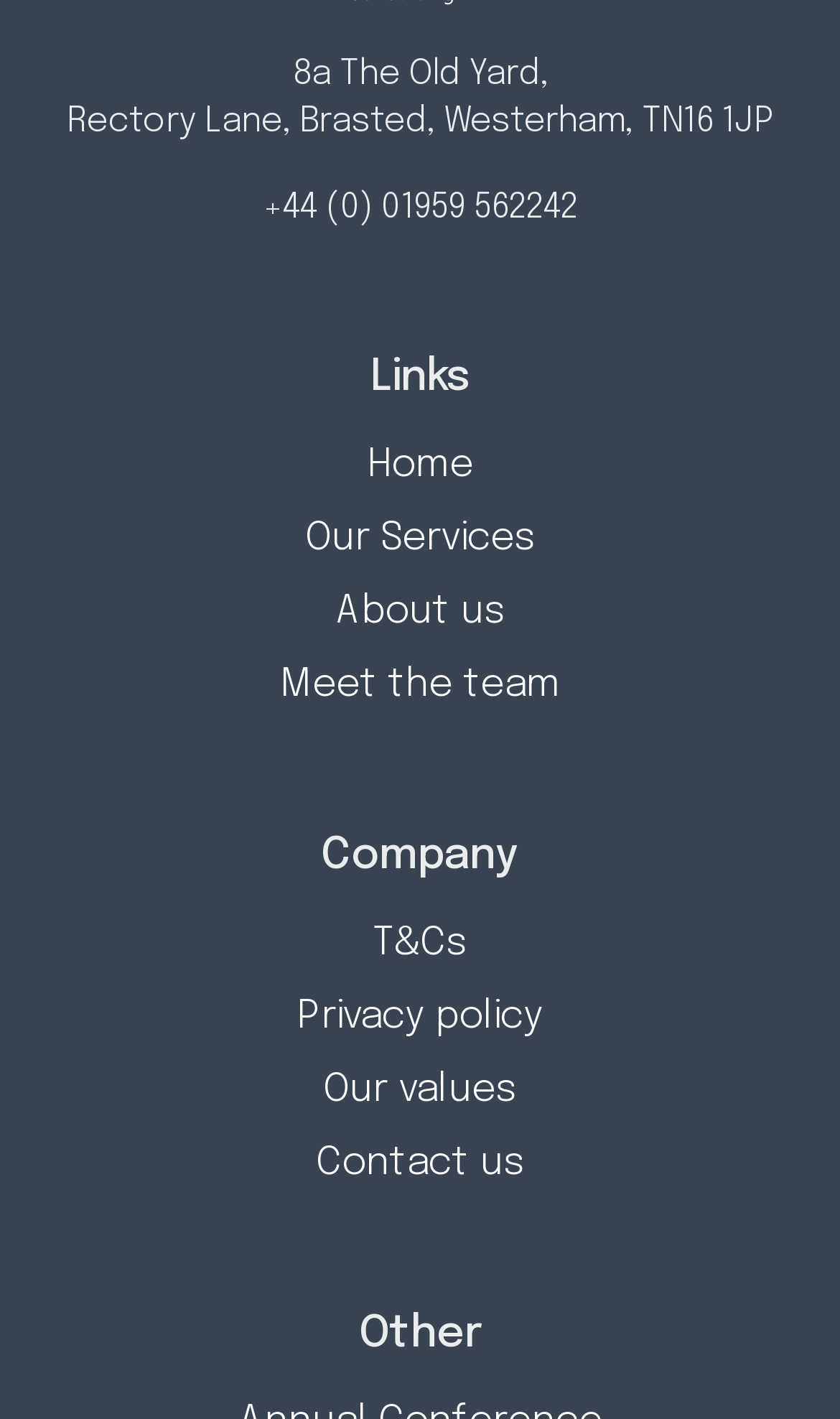Determine the bounding box coordinates of the section I need to click to execute the following instruction: "Contact us". Provide the coordinates as four float numbers between 0 and 1, i.e., [left, top, right, bottom].

[0.376, 0.806, 0.624, 0.834]